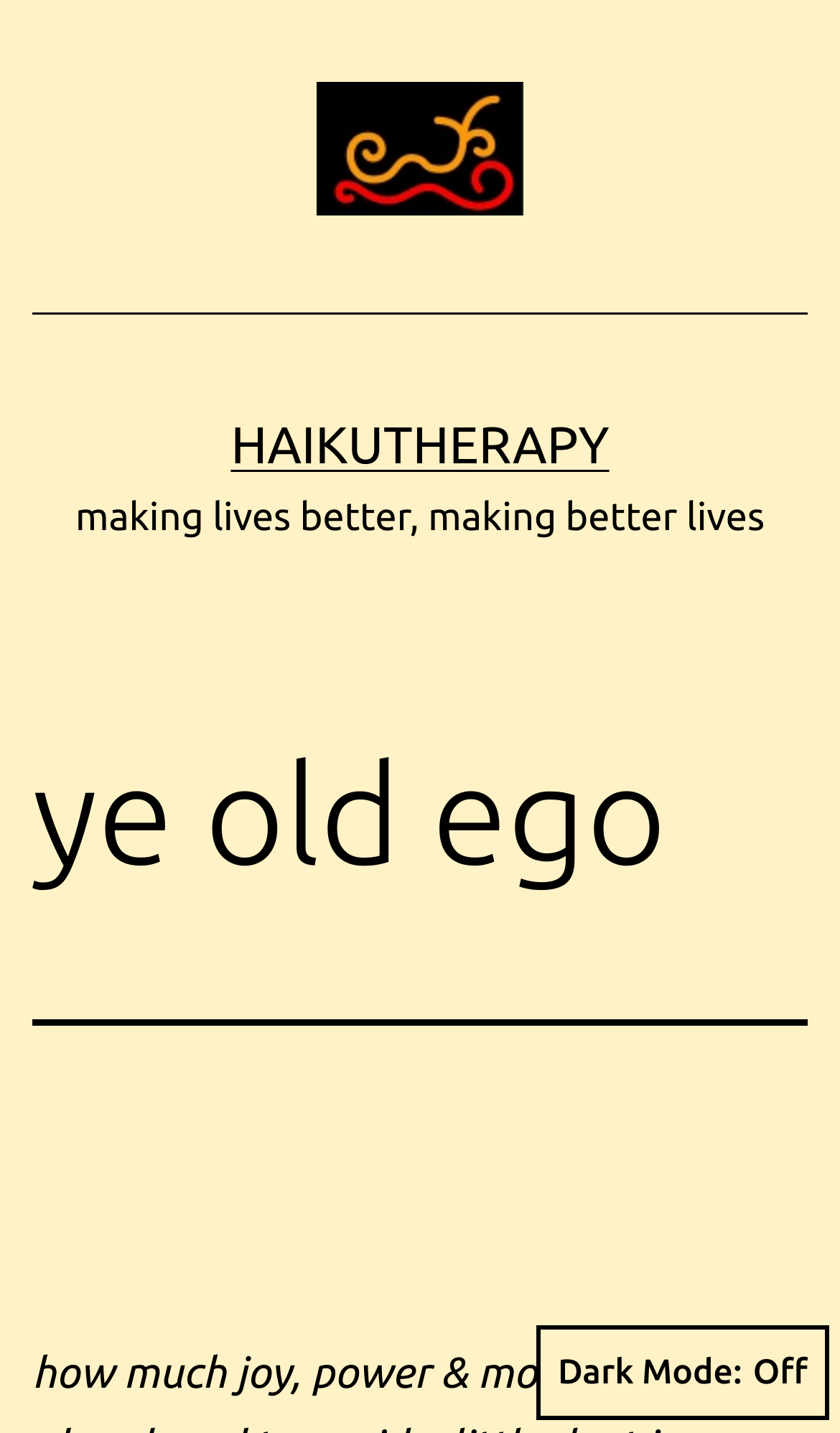What is the name of the website?
Please respond to the question with a detailed and informative answer.

The name of the website can be found in the link element with the text 'Haikutherapy' at the top of the page, which is also the image alt text.